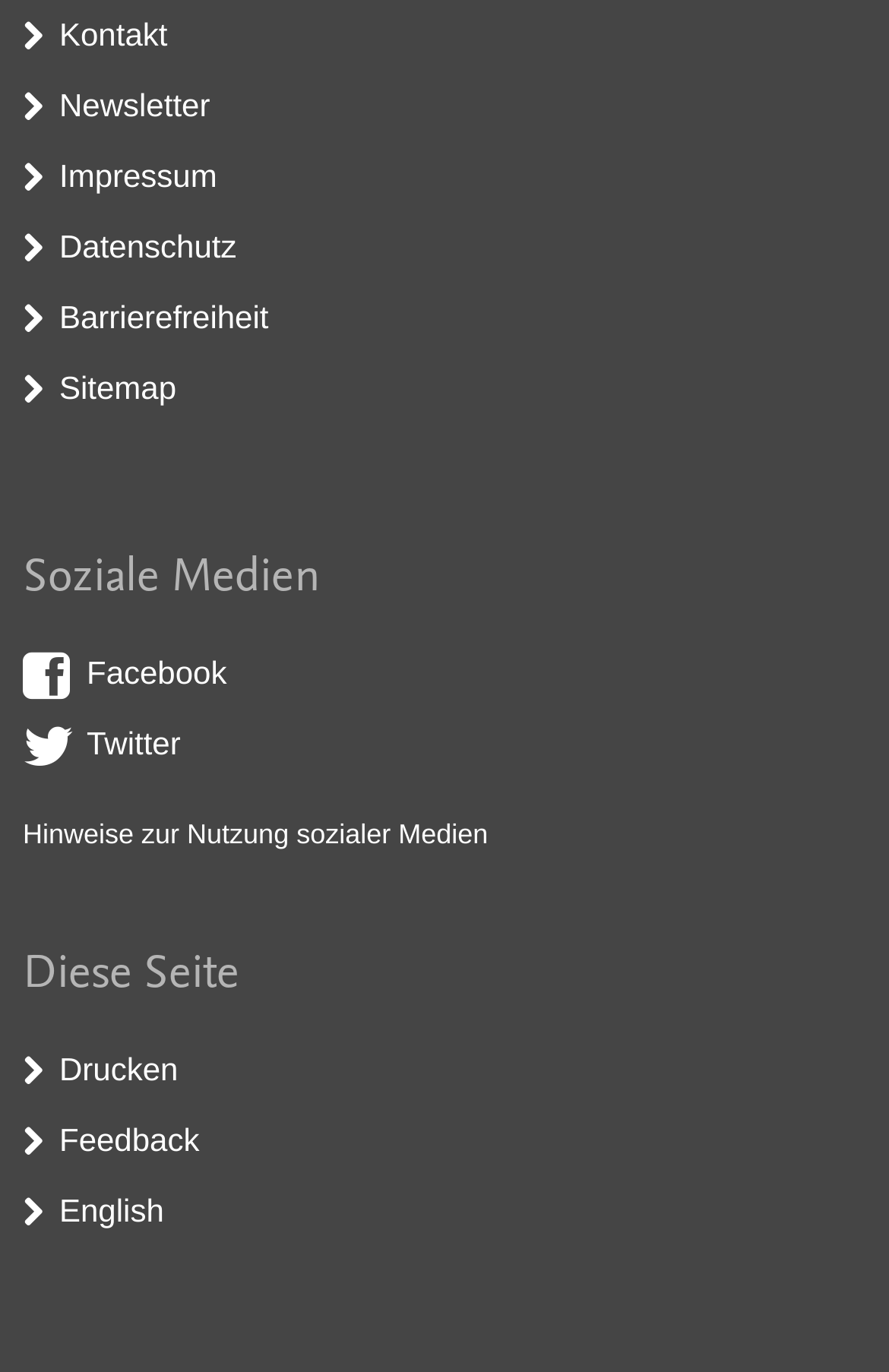What is the last link in the footer section?
Analyze the image and provide a thorough answer to the question.

I looked at the links in the footer section and found that the last link is labeled 'English', which is likely a language switcher.